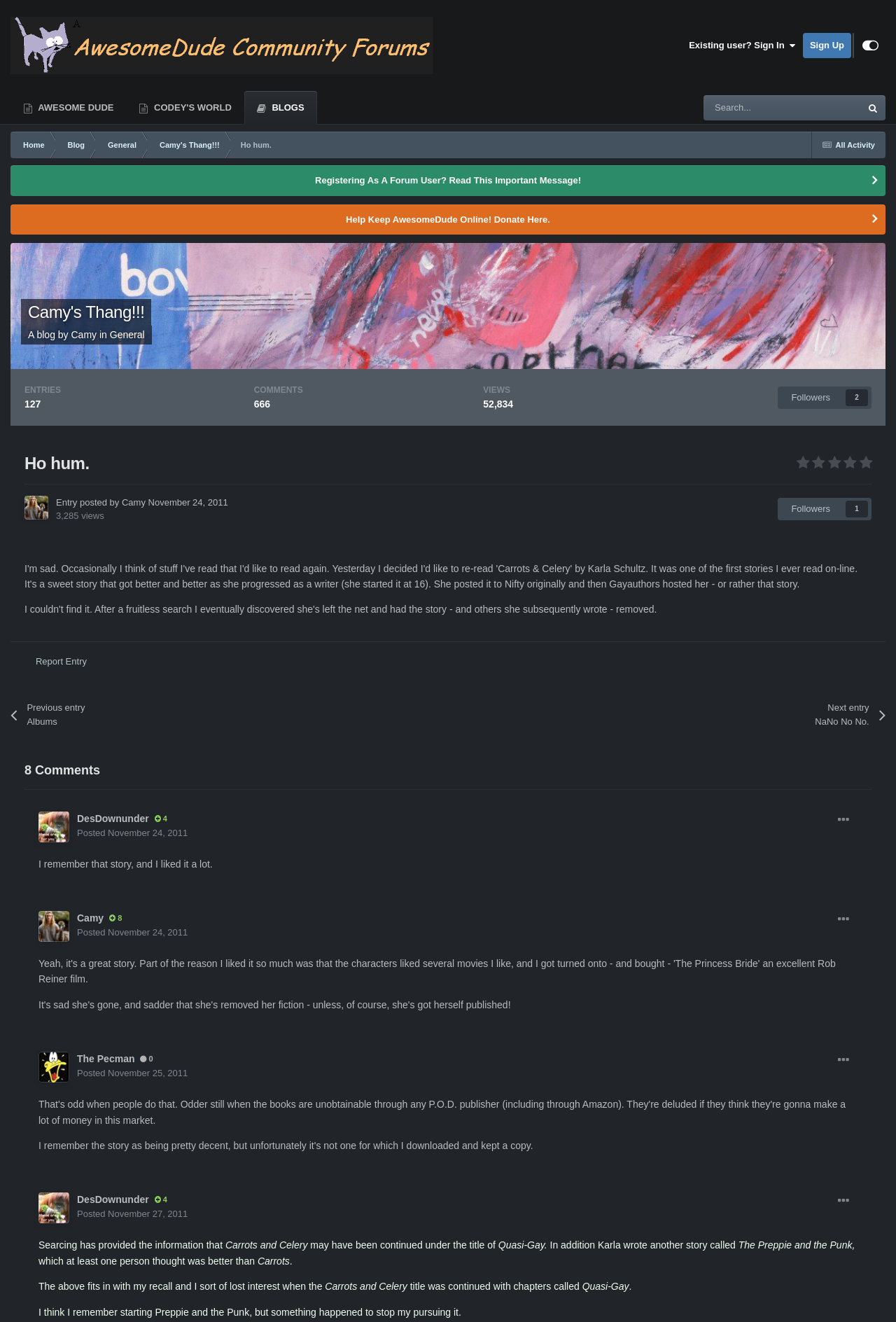Specify the bounding box coordinates of the element's region that should be clicked to achieve the following instruction: "Sign In". The bounding box coordinates consist of four float numbers between 0 and 1, in the format [left, top, right, bottom].

[0.761, 0.025, 0.896, 0.044]